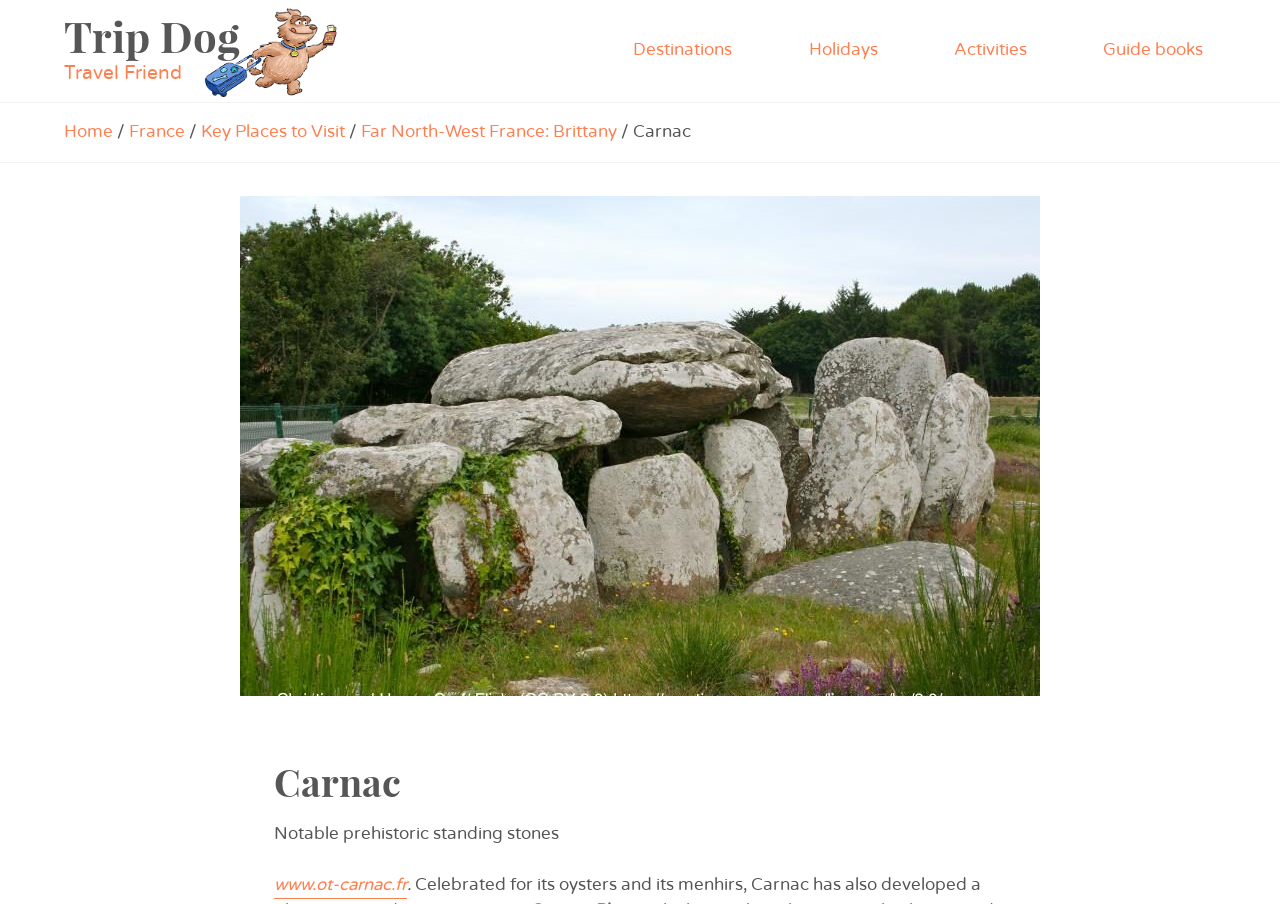Identify the bounding box coordinates necessary to click and complete the given instruction: "Click on the 'Destinations' link".

[0.485, 0.028, 0.582, 0.084]